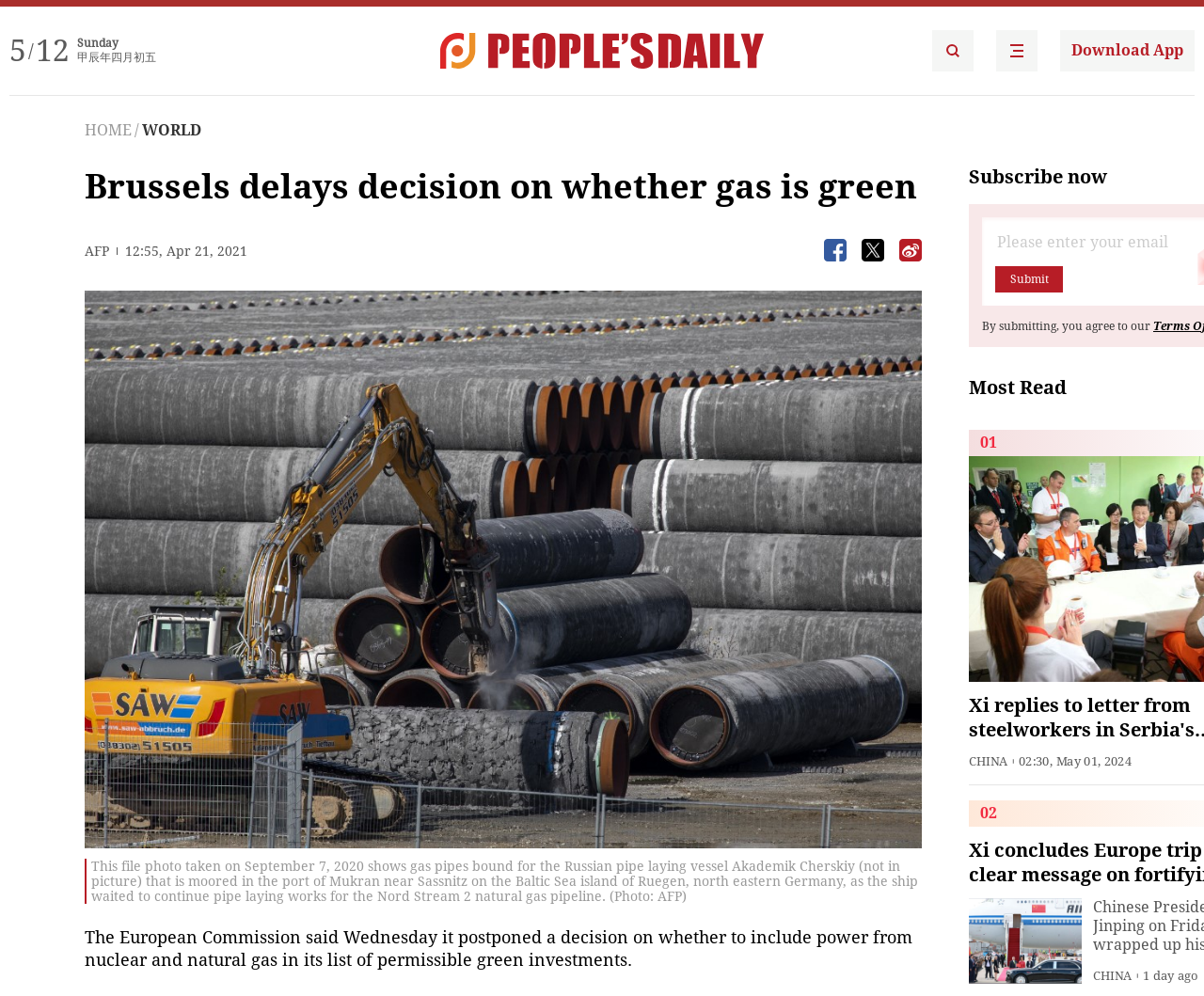Using the details in the image, give a detailed response to the question below:
What is the name of the app?

I found the name of the app by looking at the text 'People's Daily English language App - Homepage - Breaking News, China News, World News and Video' which is located in the top-right corner of the webpage.